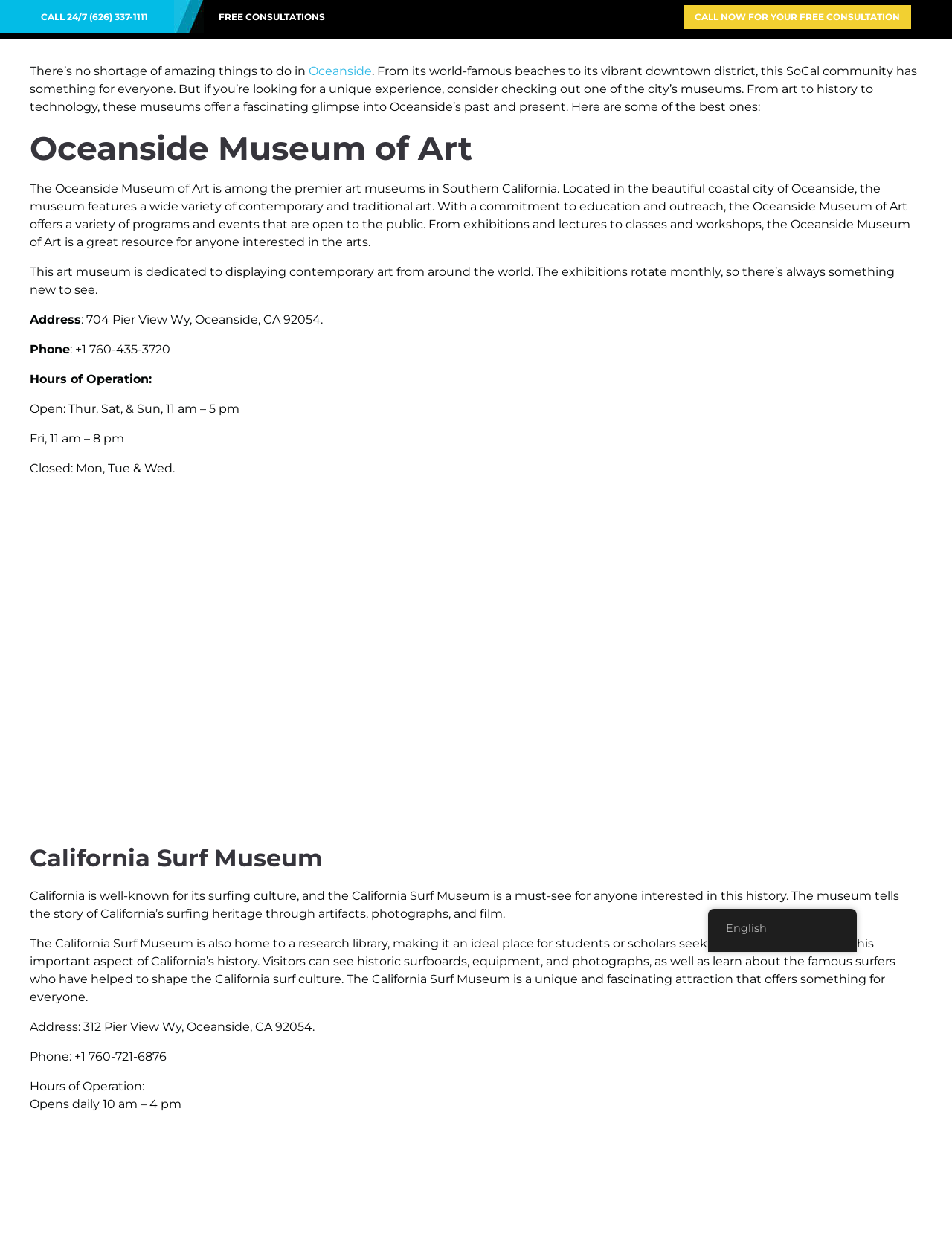Locate the bounding box coordinates of the element's region that should be clicked to carry out the following instruction: "Call the law office". The coordinates need to be four float numbers between 0 and 1, i.e., [left, top, right, bottom].

[0.094, 0.009, 0.155, 0.018]